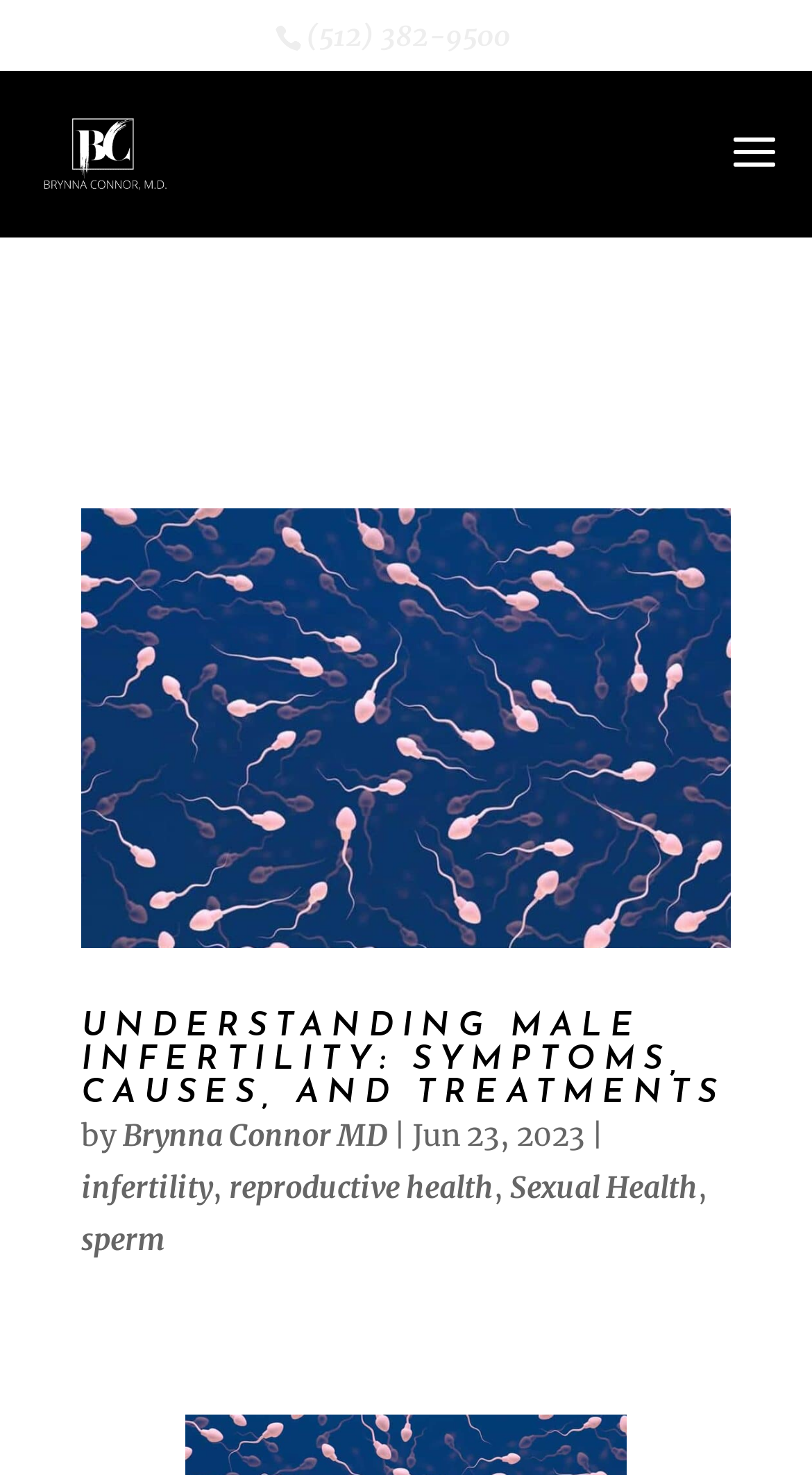What is the topic of the main article?
Provide a concise answer using a single word or phrase based on the image.

Male Infertility